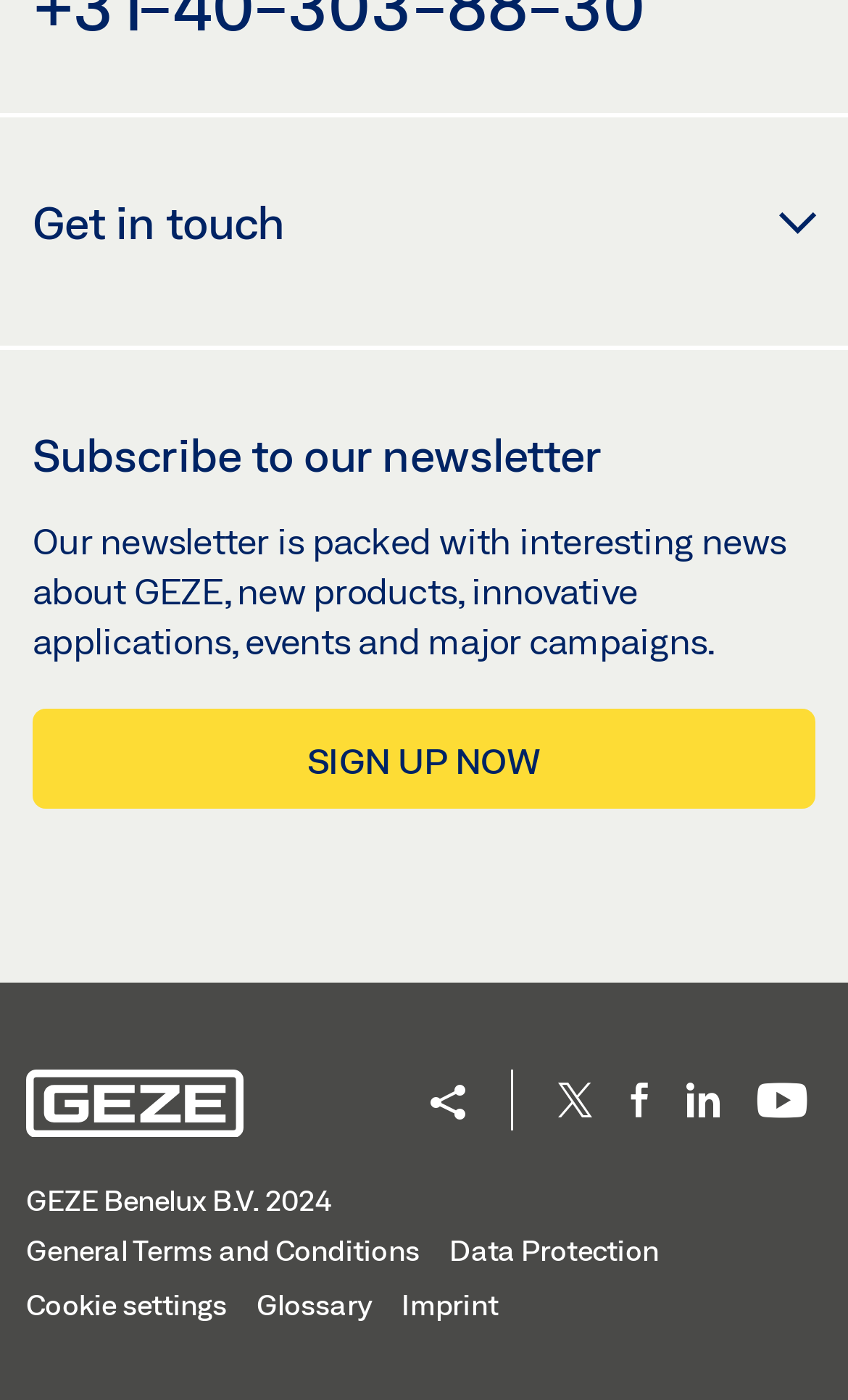Determine the bounding box coordinates of the target area to click to execute the following instruction: "Search with the search button."

None